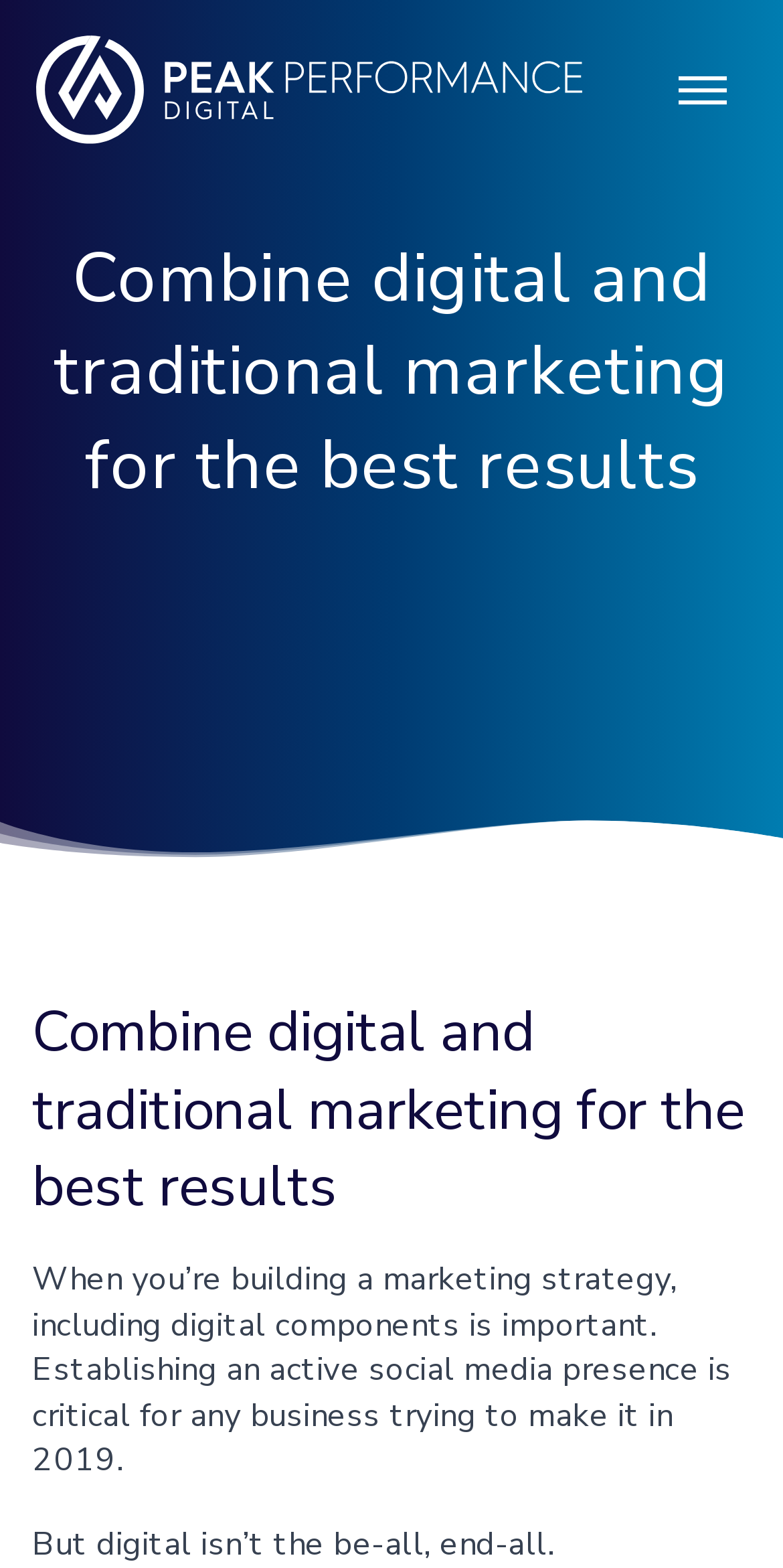Locate the bounding box of the UI element described in the following text: "aria-label="Home Link" title="Home Link"".

[0.041, 0.02, 0.754, 0.095]